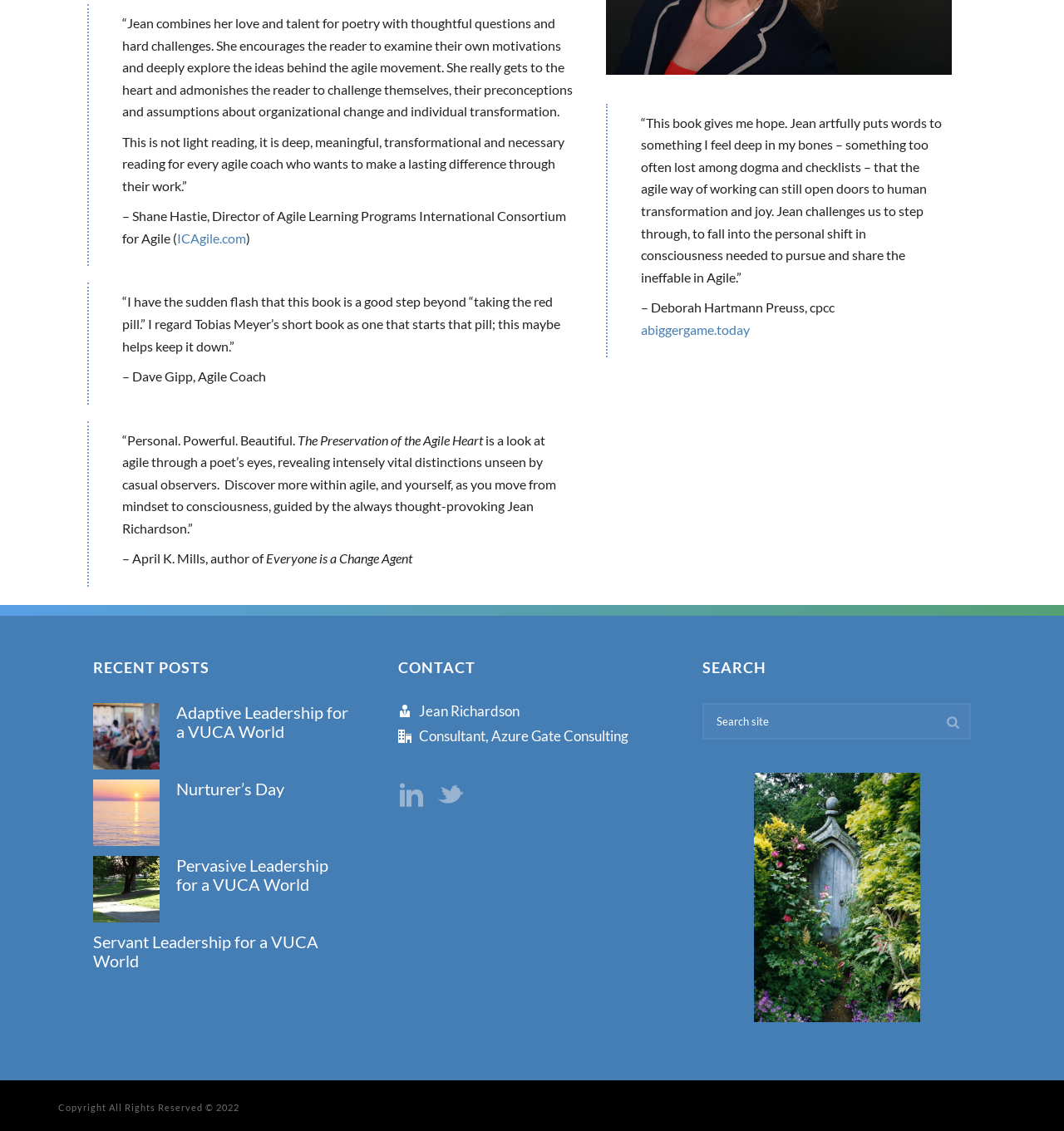Please identify the bounding box coordinates of the clickable area that will allow you to execute the instruction: "Visit ICAgile website".

[0.166, 0.203, 0.231, 0.217]